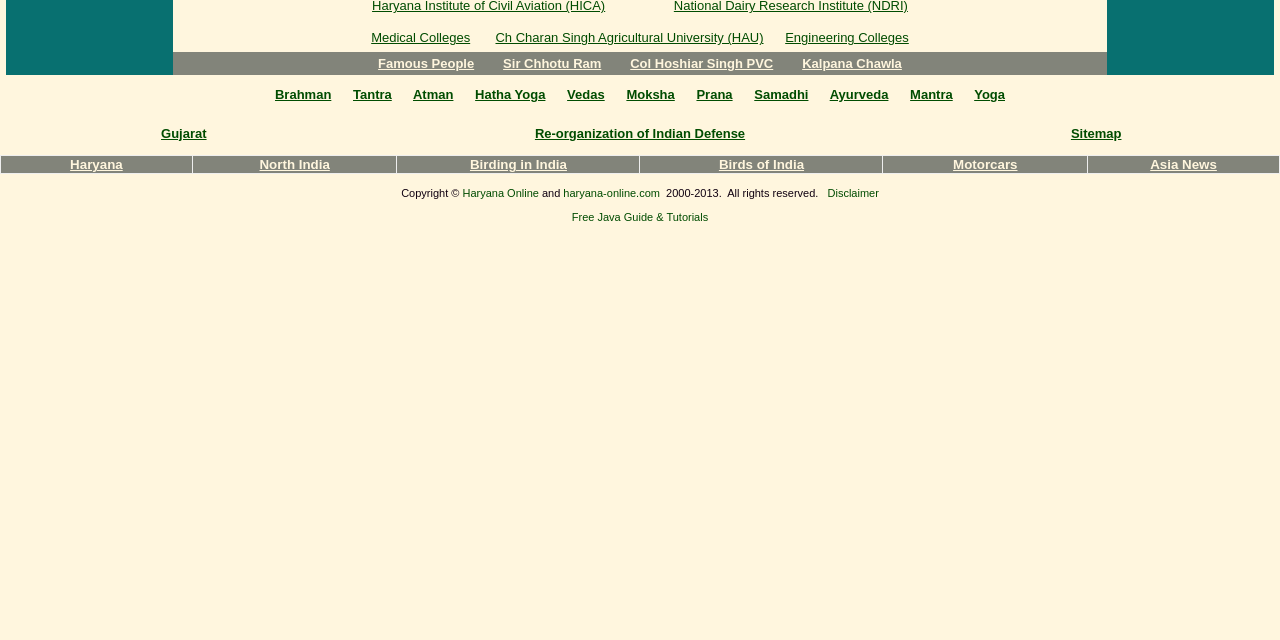Determine the bounding box coordinates for the HTML element mentioned in the following description: "Asia News". The coordinates should be a list of four floats ranging from 0 to 1, represented as [left, top, right, bottom].

[0.899, 0.246, 0.951, 0.269]